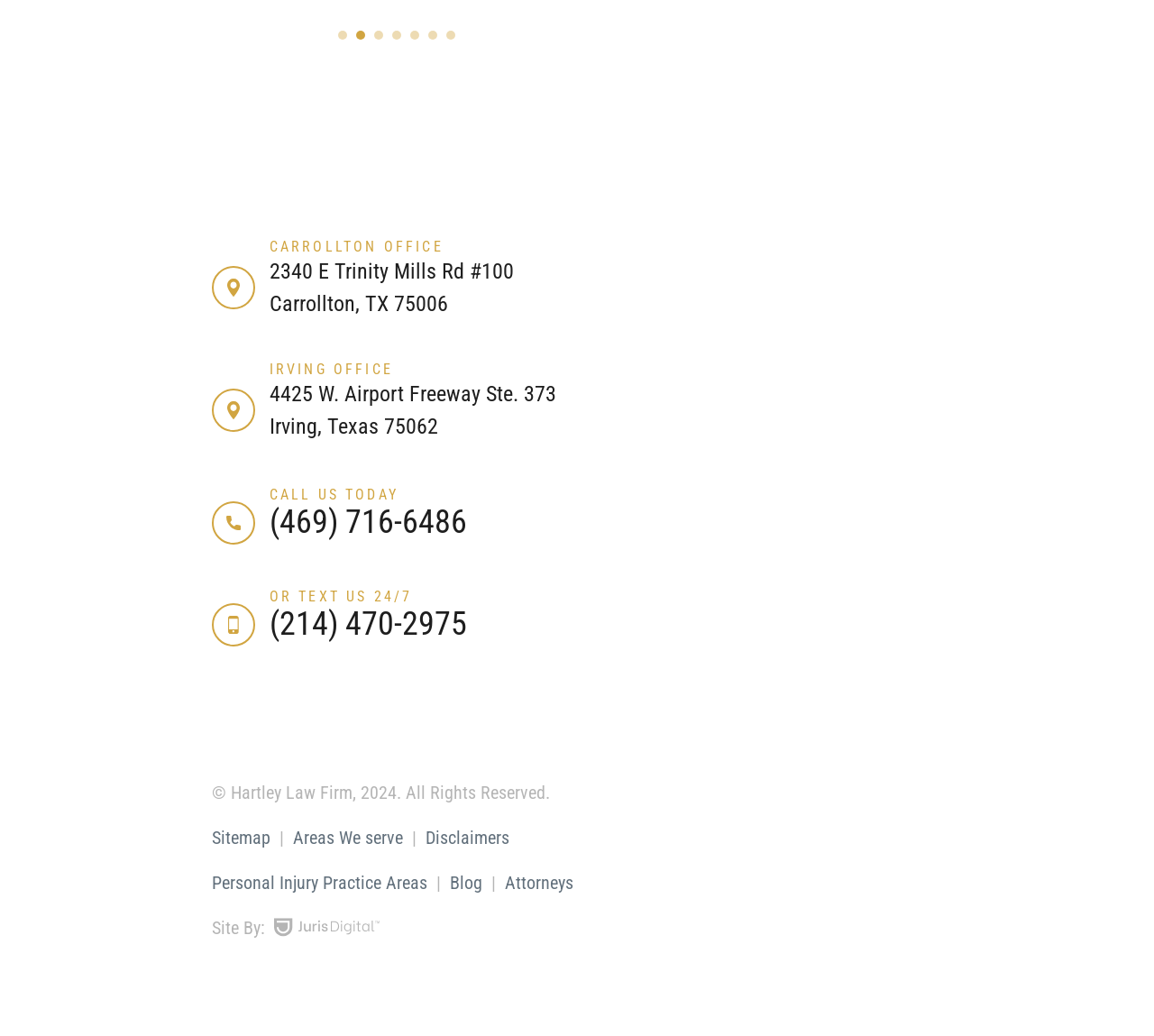Can you identify the bounding box coordinates of the clickable region needed to carry out this instruction: 'Click the Hartley Law Firm Logo'? The coordinates should be four float numbers within the range of 0 to 1, stated as [left, top, right, bottom].

[0.183, 0.161, 0.496, 0.179]